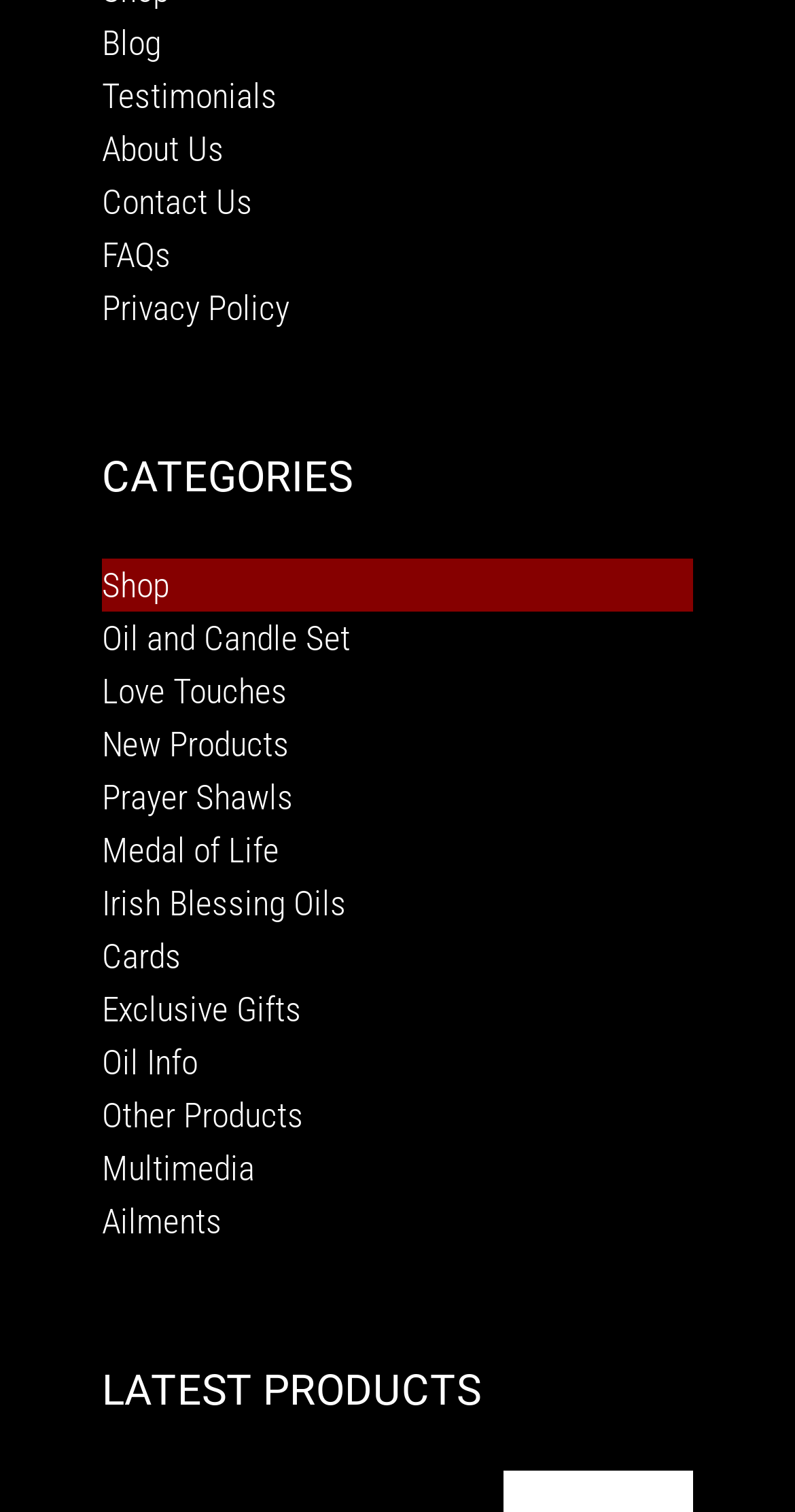Bounding box coordinates are specified in the format (top-left x, top-left y, bottom-right x, bottom-right y). All values are floating point numbers bounded between 0 and 1. Please provide the bounding box coordinate of the region this sentence describes: Oil and Candle Set

[0.128, 0.404, 0.872, 0.439]